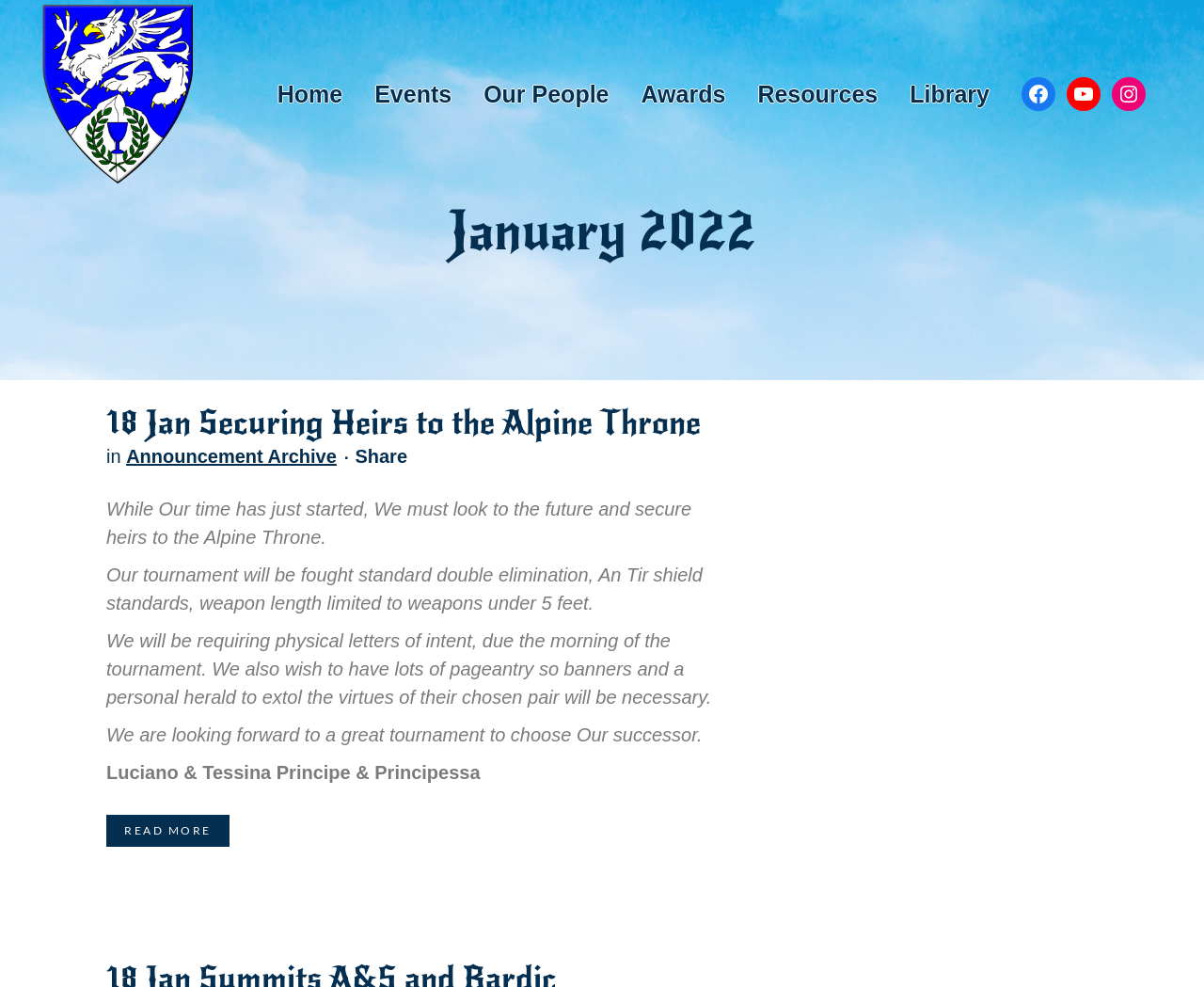Based on the image, provide a detailed and complete answer to the question: 
What is the title of the article?

I found the answer by looking at the heading element with bounding box coordinates [0.088, 0.407, 0.61, 0.45]. The text of the heading element is '18 Jan Securing Heirs to the Alpine Throne', so the title of the article is 'Securing Heirs to the Alpine Throne'.